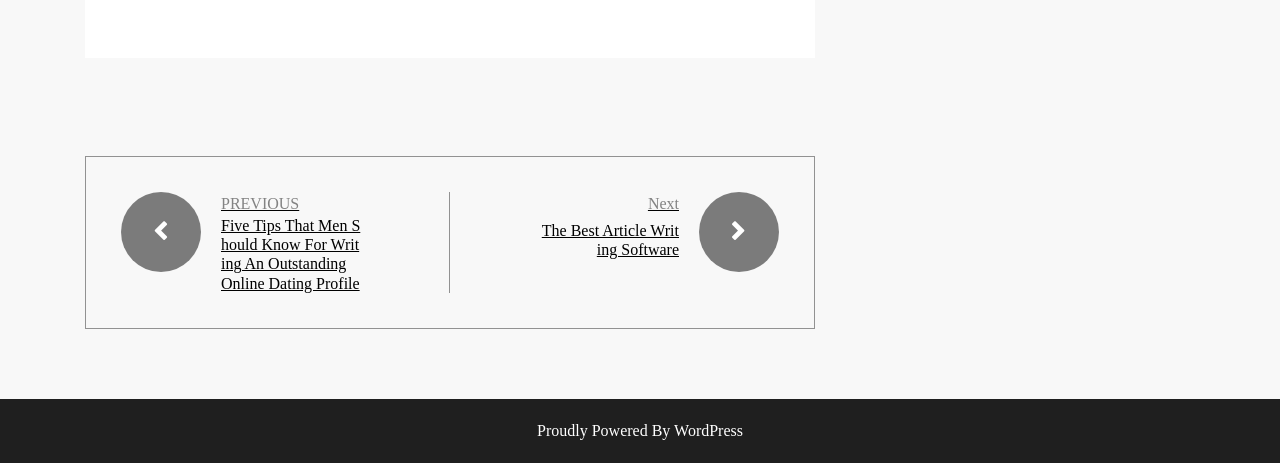What is the title of the article?
Please answer the question as detailed as possible based on the image.

I found the title of the article by looking at the heading element, which is 'The Best Article Writing Software'. This is the main title of the article, and it is also a link.